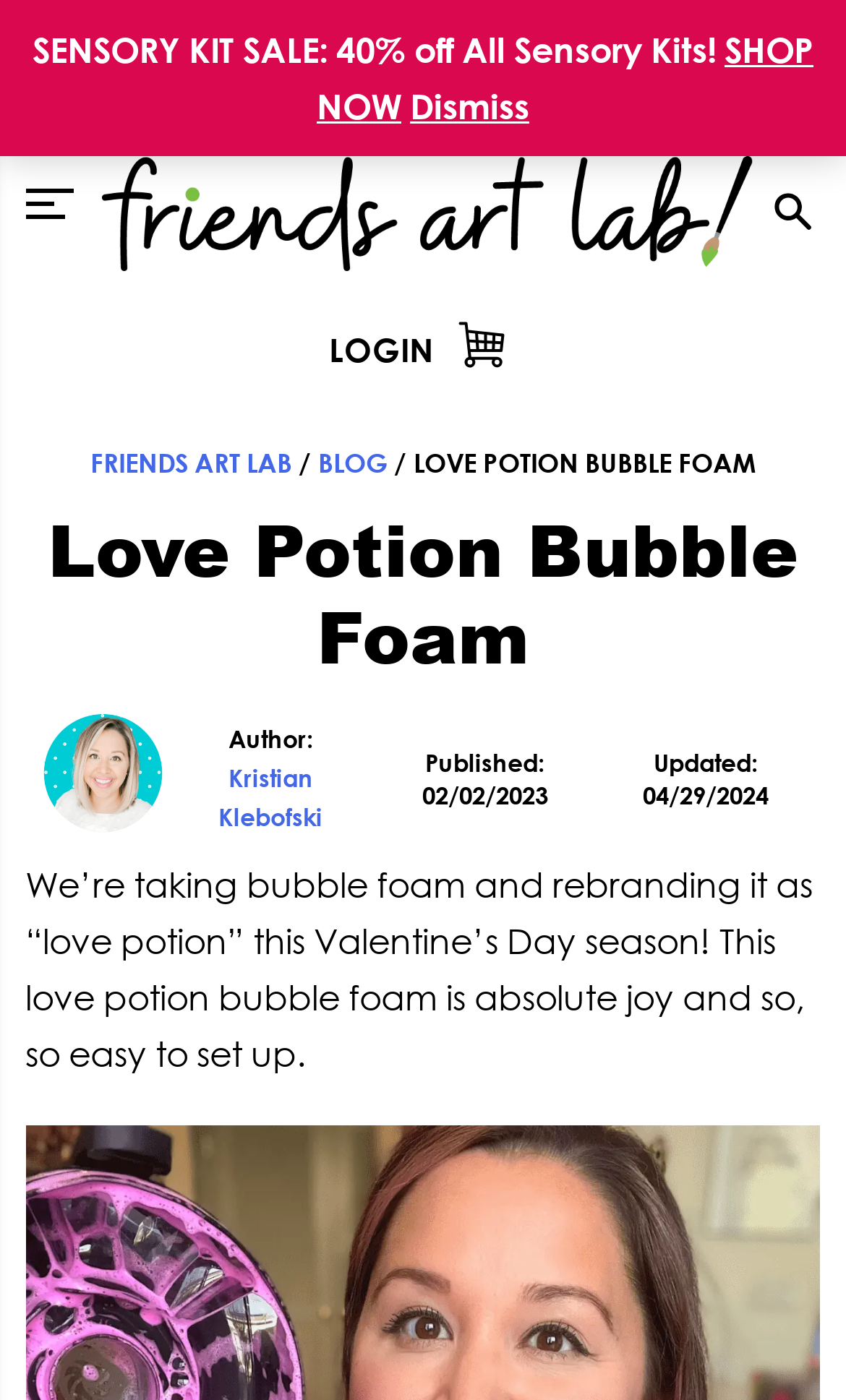What is the discount on sensory kits?
Please answer the question with a detailed and comprehensive explanation.

I found the discount information by looking at the banner at the top of the page, which says 'SENSORY KIT SALE: 40% off All Sensory Kits!'.